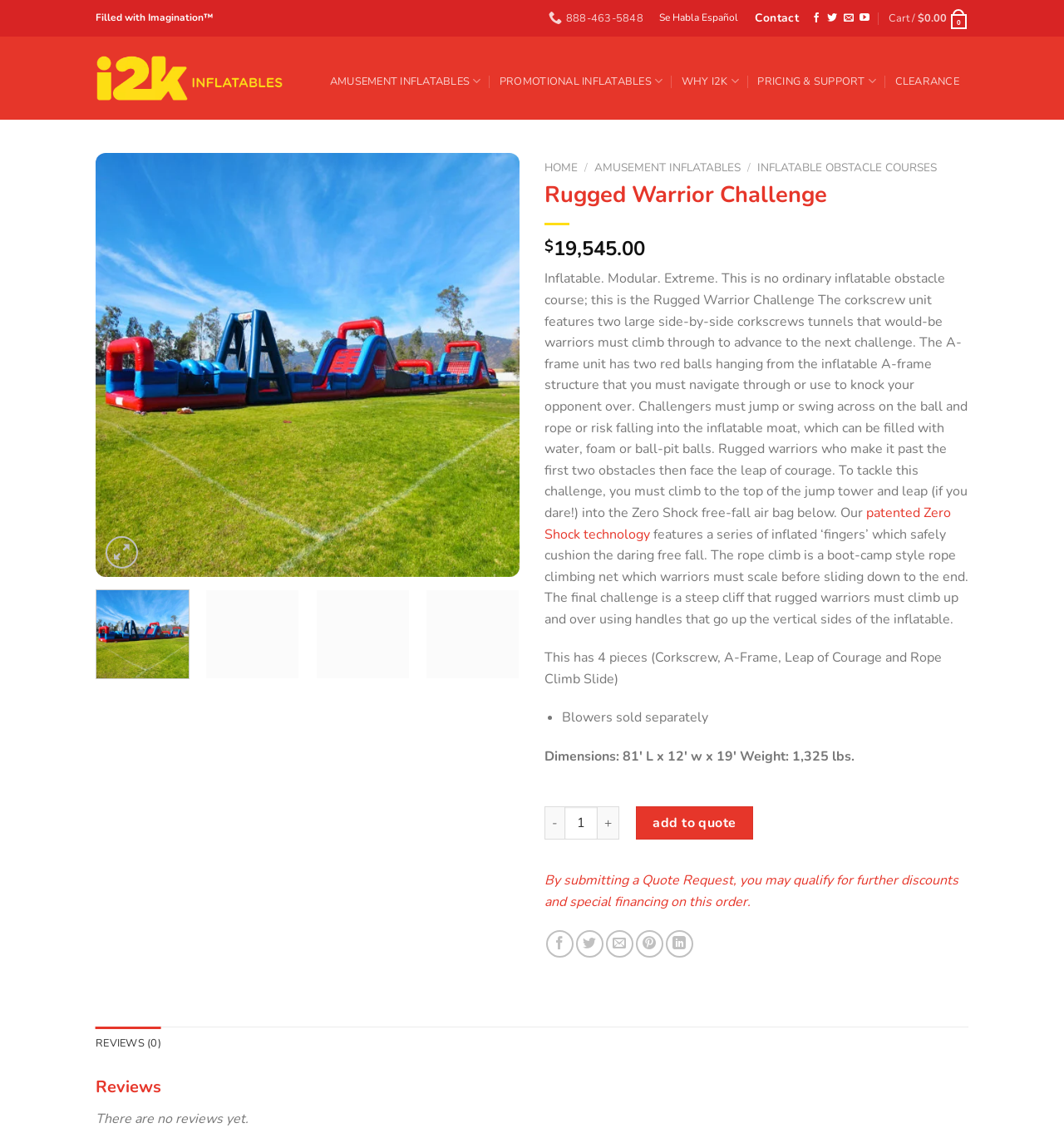Identify the bounding box coordinates for the element you need to click to achieve the following task: "View Rugged Warrior Challenge details". The coordinates must be four float values ranging from 0 to 1, formatted as [left, top, right, bottom].

[0.09, 0.315, 0.488, 0.331]